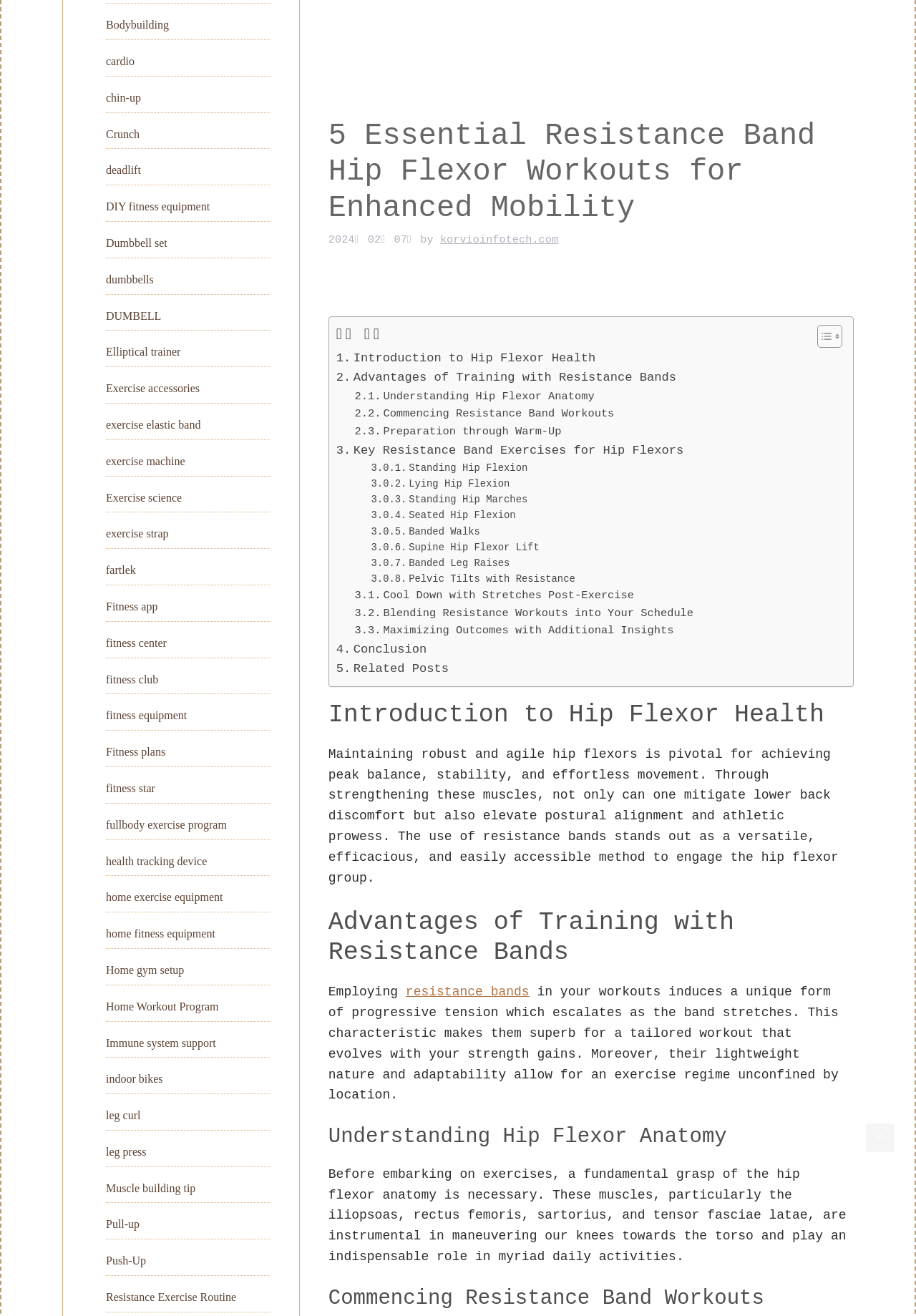Identify the bounding box coordinates of the HTML element based on this description: "Related Posts".

[0.367, 0.501, 0.49, 0.516]